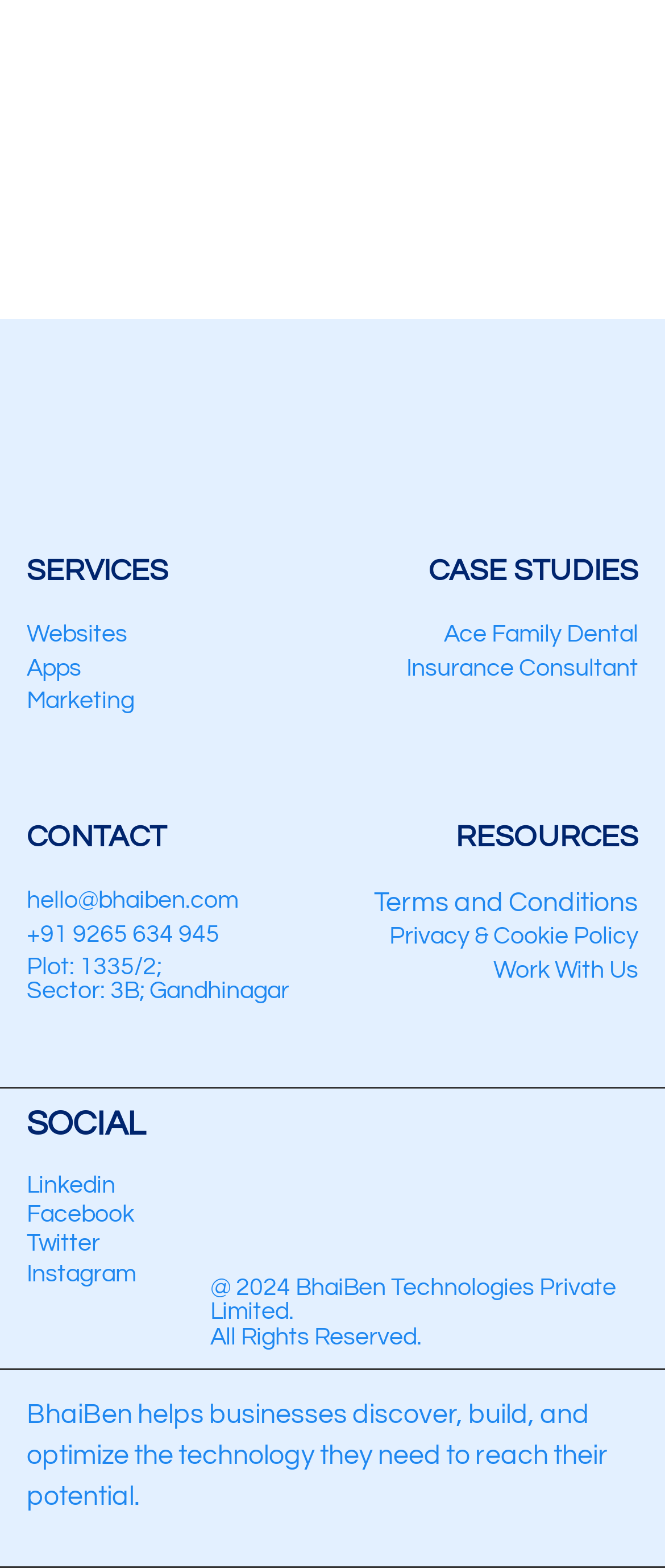Find and indicate the bounding box coordinates of the region you should select to follow the given instruction: "Click on SERVICES".

[0.04, 0.356, 0.5, 0.375]